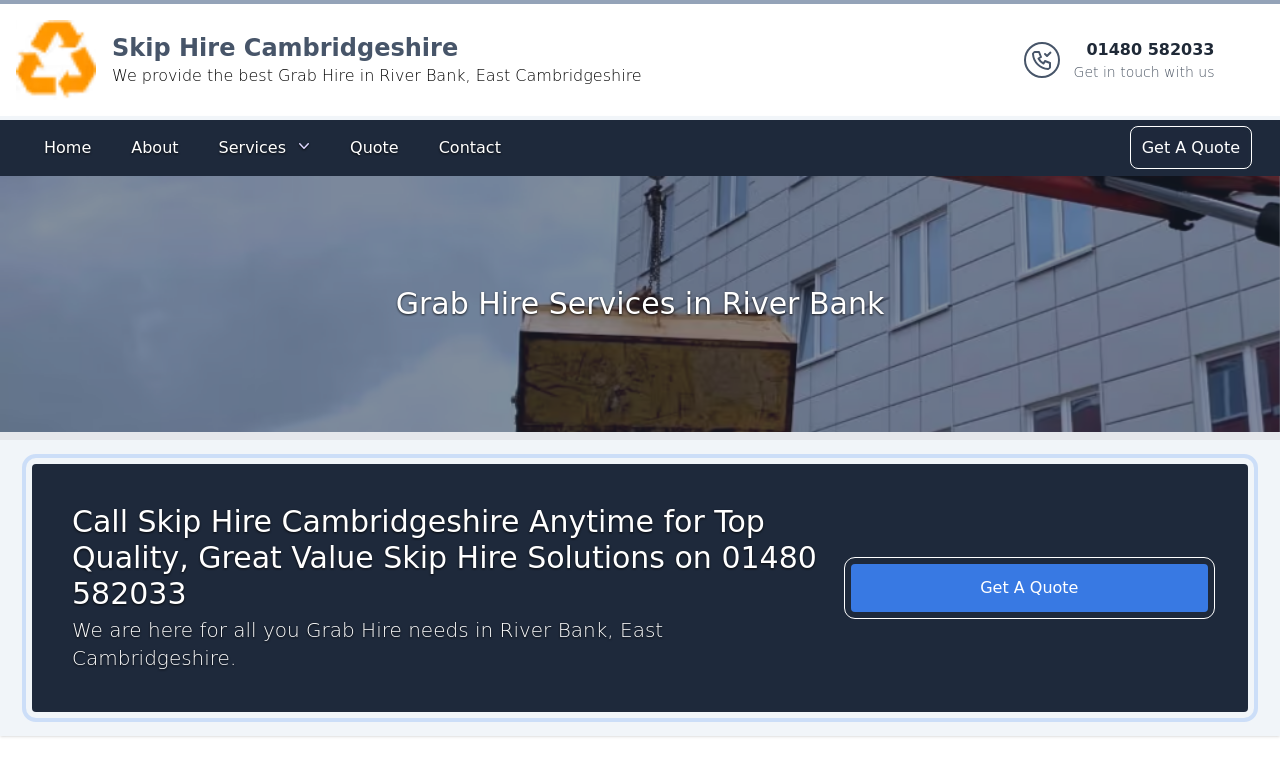What is the main focus of the webpage?
Could you please answer the question thoroughly and with as much detail as possible?

I determined the main focus of the webpage by looking at the headings and content, which all relate to grab hire services in River Bank, East Cambridgeshire.